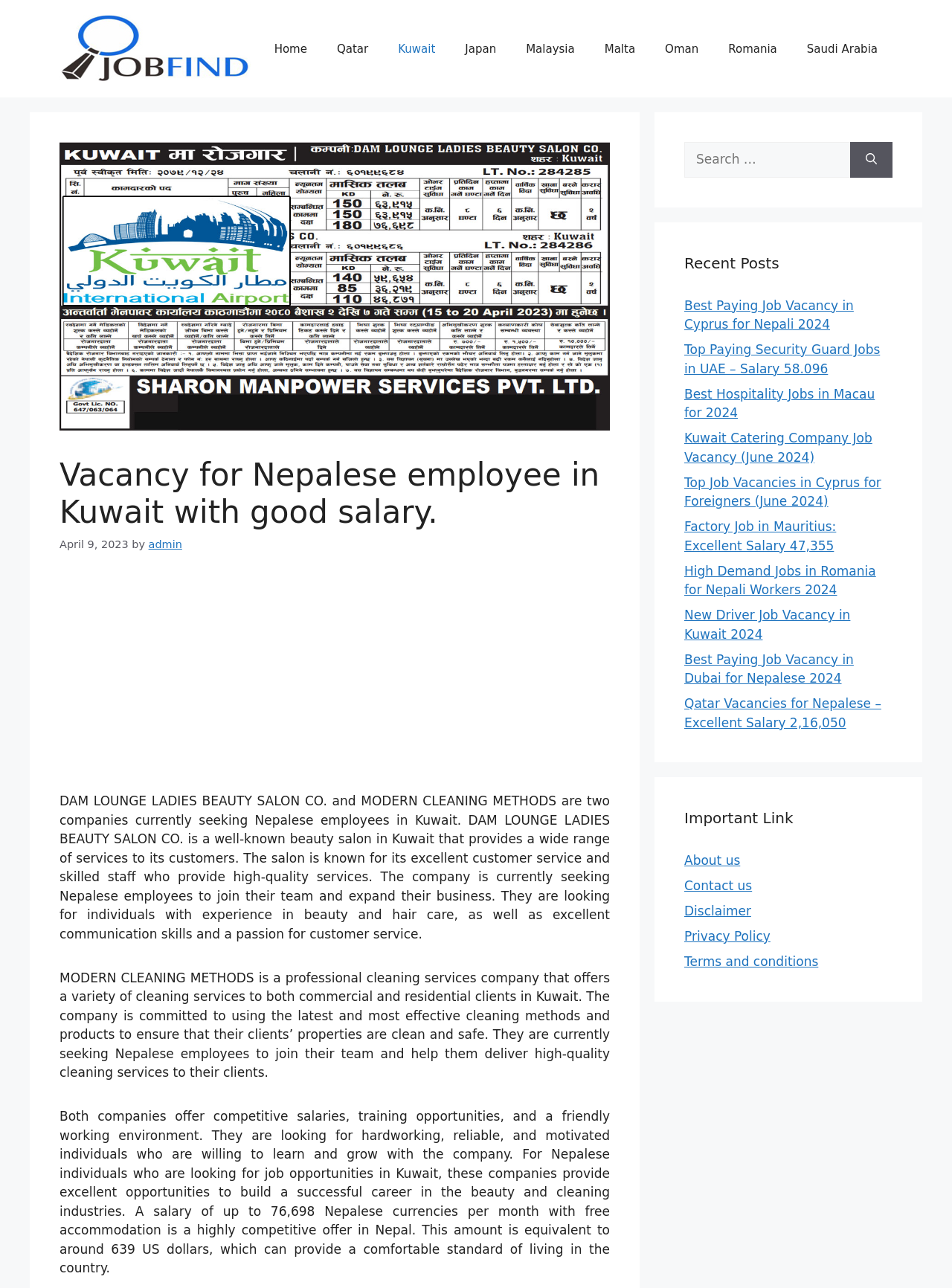Could you indicate the bounding box coordinates of the region to click in order to complete this instruction: "Click on Kuwait job vacancy".

[0.403, 0.02, 0.473, 0.055]